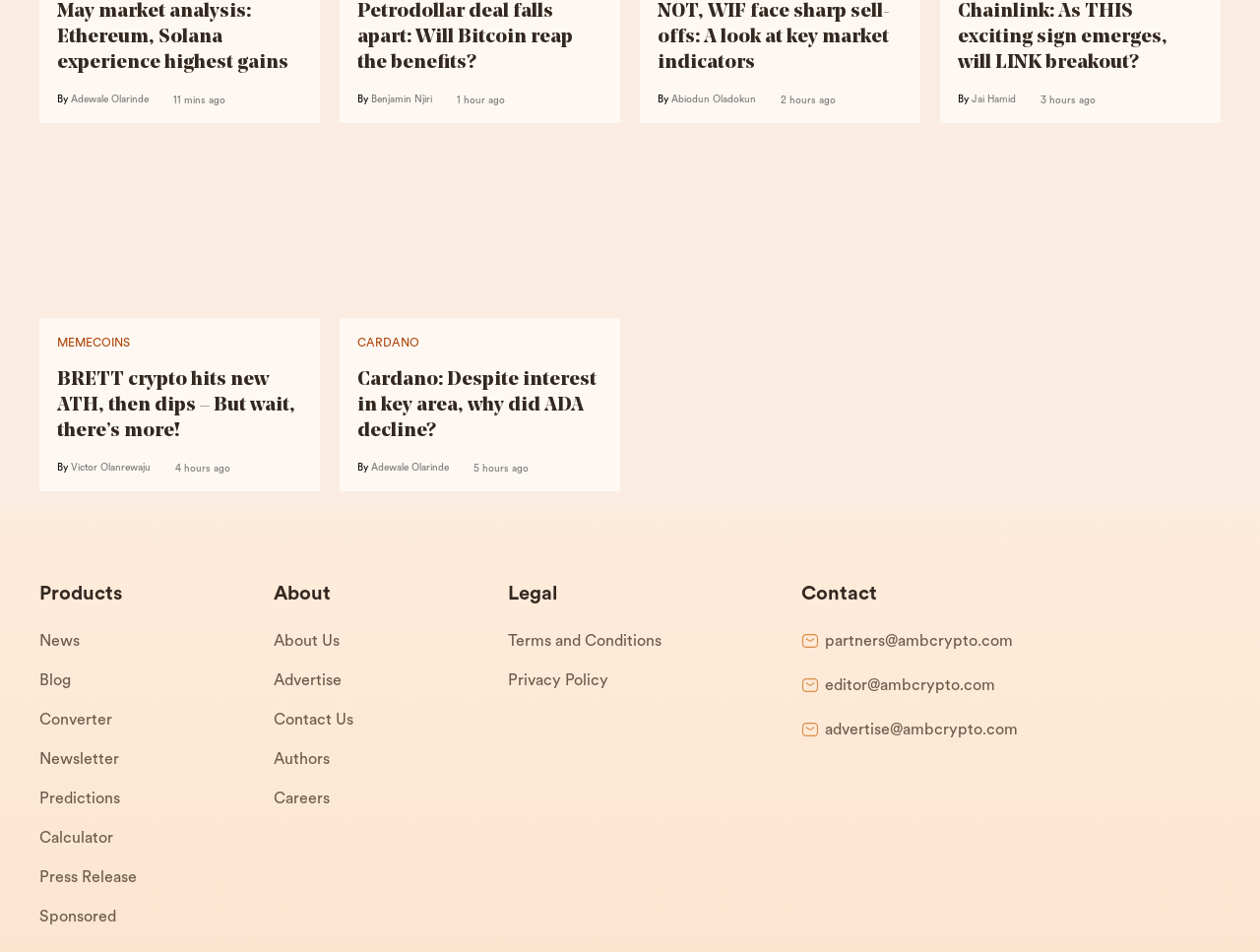What is the time period mentioned in the first article?
Look at the image and construct a detailed response to the question.

The first article on the webpage has a static text '4 hours ago' which indicates the time period when the article was published.